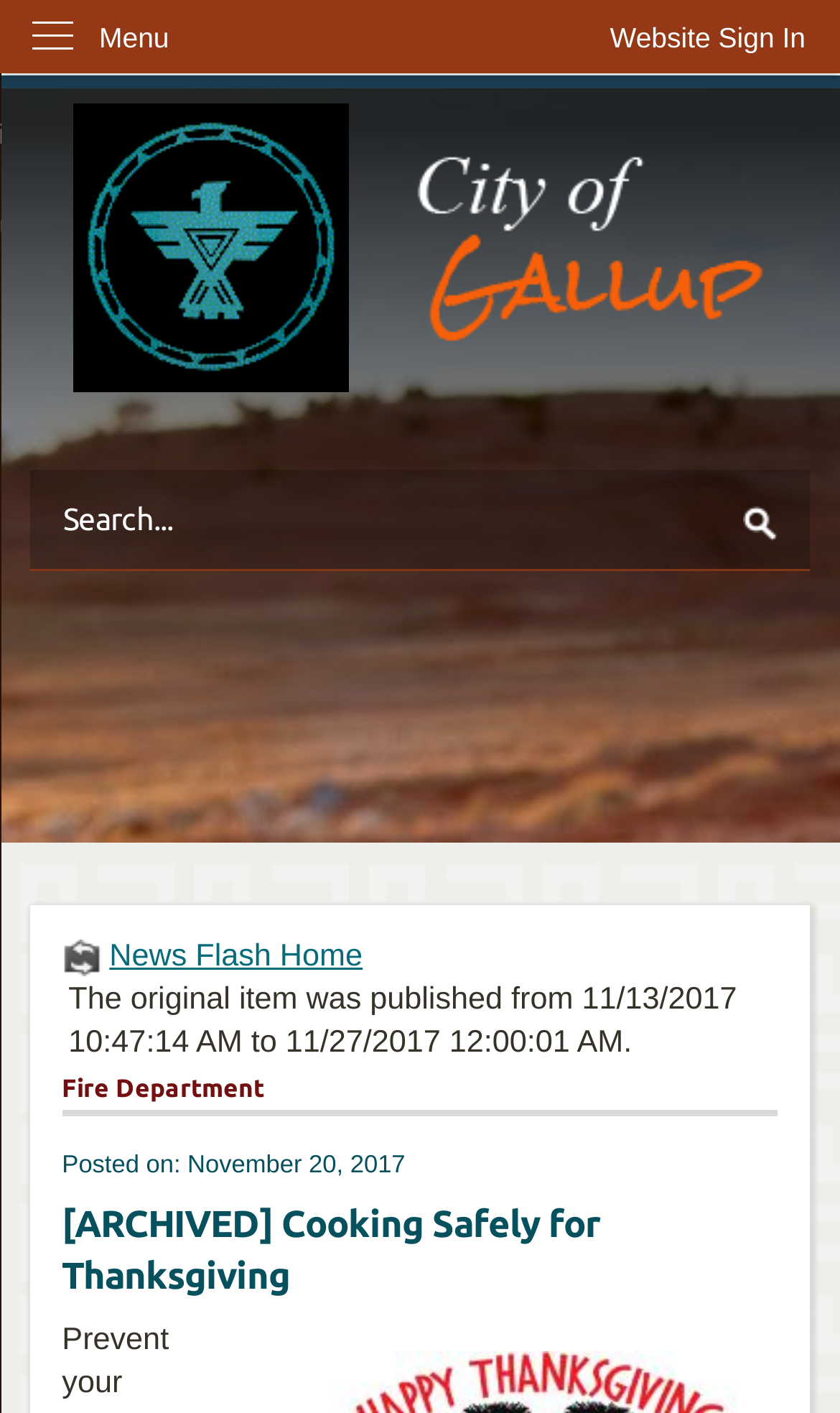Respond to the question below with a single word or phrase:
What is the name of the department mentioned on the webpage?

Fire Department